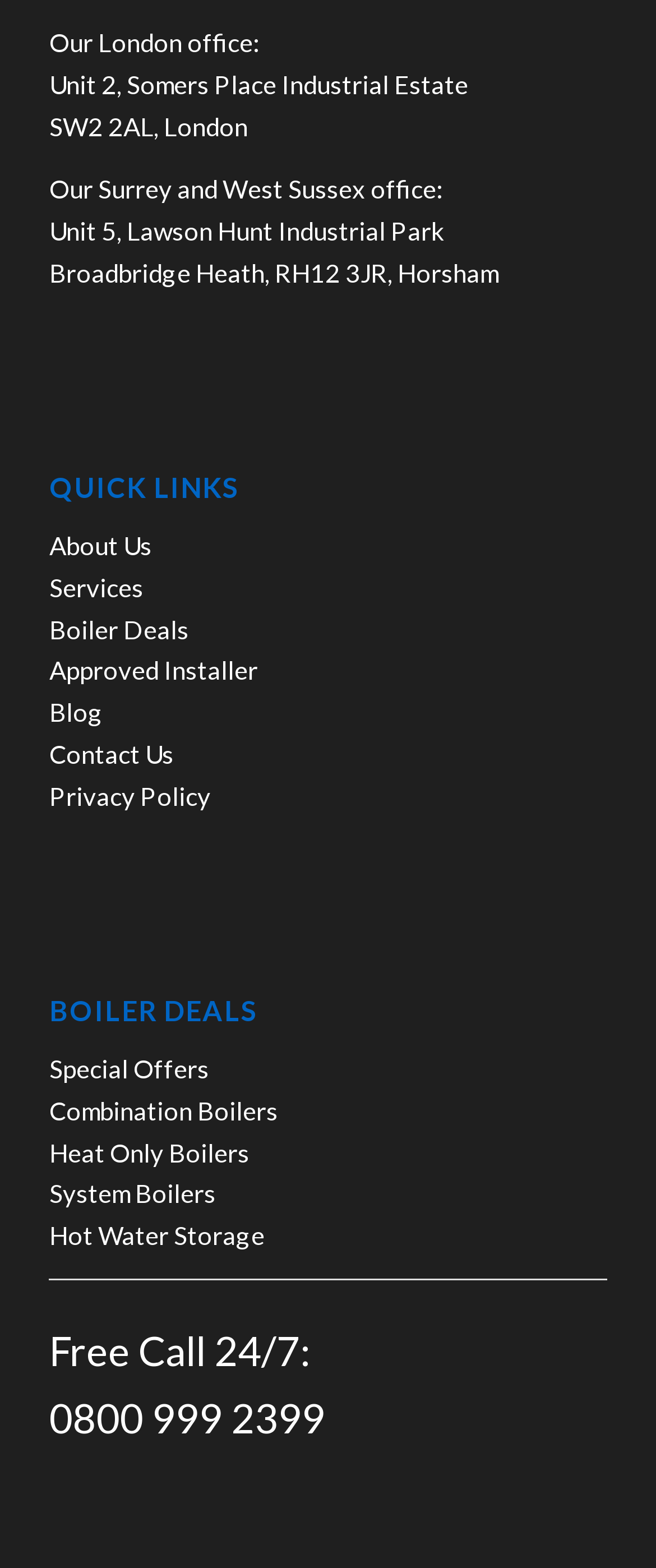Provide a one-word or one-phrase answer to the question:
What is the phone number for 24/7 calls?

0800 999 2399